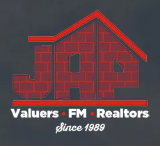What services are offered by the company?
Based on the visual information, provide a detailed and comprehensive answer.

The text 'Valuers • FM • Realtors' clearly outlines the services offered by J. Ajayi Patunola & Co., establishing their brand identity in the property sector.